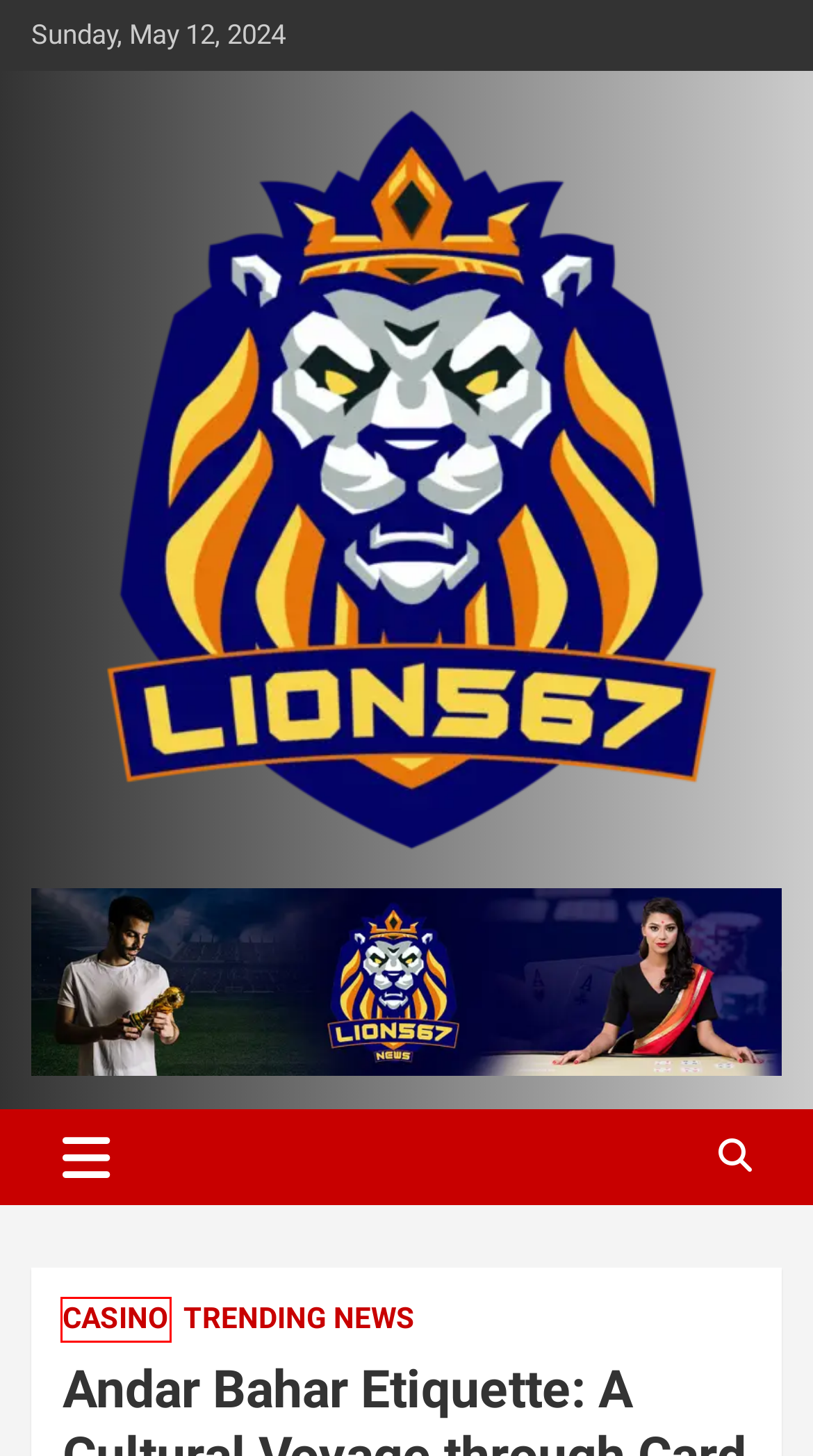Inspect the provided webpage screenshot, concentrating on the element within the red bounding box. Select the description that best represents the new webpage after you click the highlighted element. Here are the candidates:
A. IPL 2024 RCB vs GT: Faf du Plessis Guides RCB to Victory
B. TRENDING NEWS And Latest News - LION567 NEWS
C. Andar Bahar Casino Variations: Exploring Exciting Game Twists - LION567 NEWS
D. Casino Blog & News: Latest Updates and Top Stories
E. The Gamification of Online Casinos
F. Sports News: Latest Sports and casino Updates & Headlines
G. Lion567
H. Ramesh, Author at LION567 NEWS

D